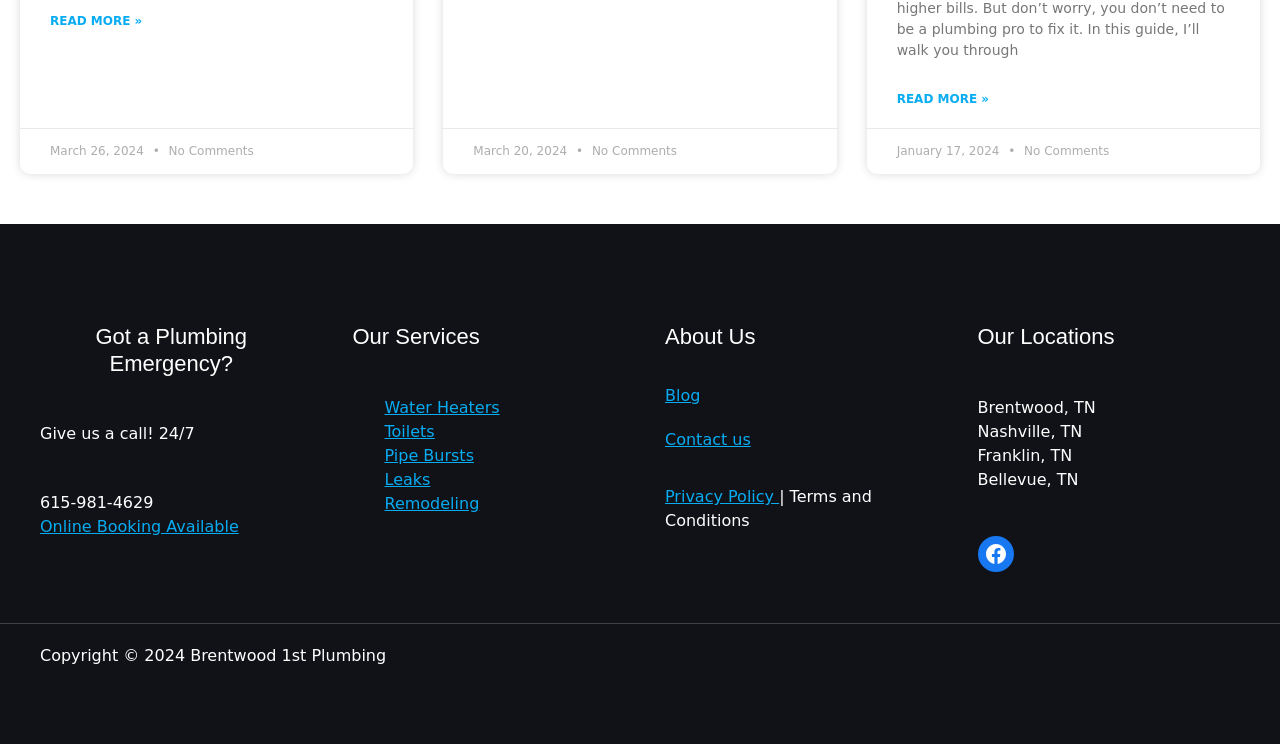Could you provide the bounding box coordinates for the portion of the screen to click to complete this instruction: "Visit Facebook page"?

[0.764, 0.721, 0.792, 0.769]